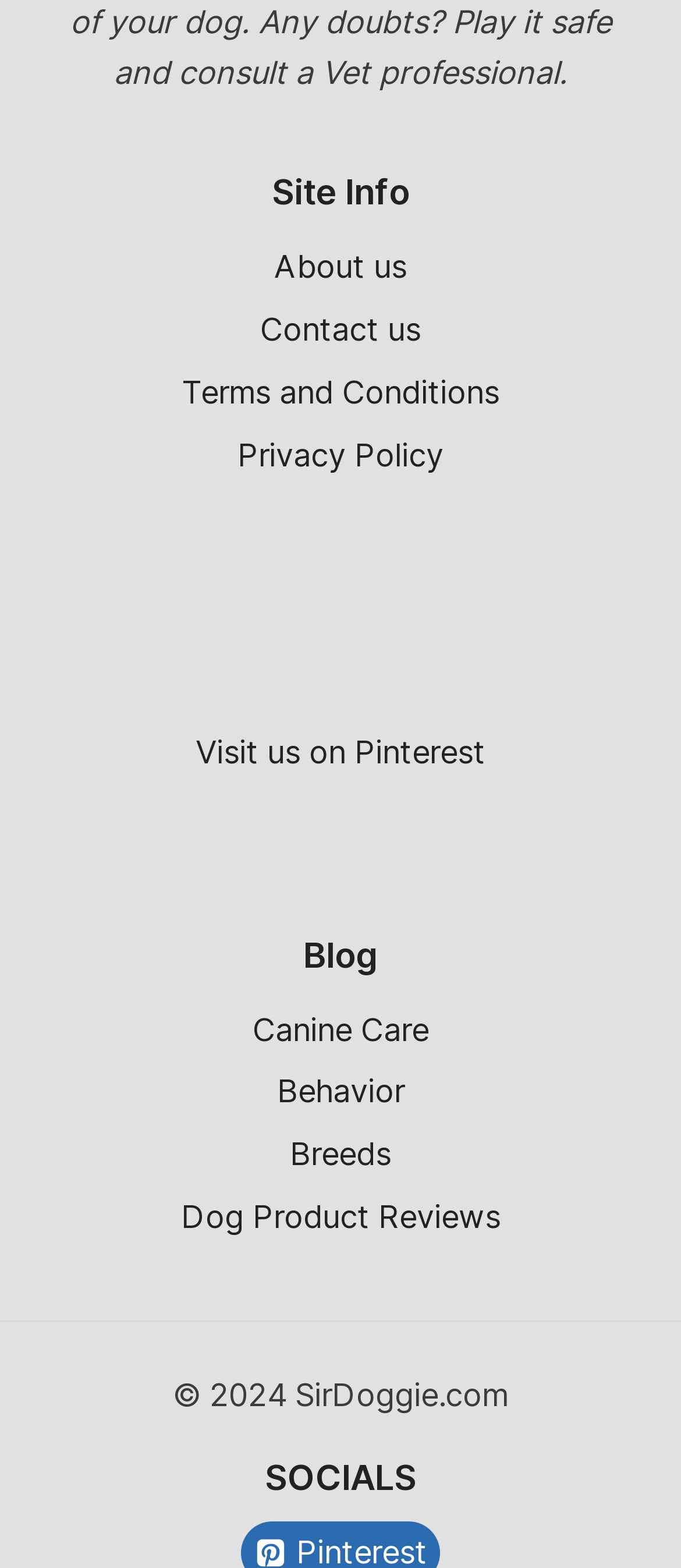Specify the bounding box coordinates of the area to click in order to execute this command: 'Check the social media presence on Pinterest'. The coordinates should consist of four float numbers ranging from 0 to 1, and should be formatted as [left, top, right, bottom].

[0.287, 0.468, 0.713, 0.491]